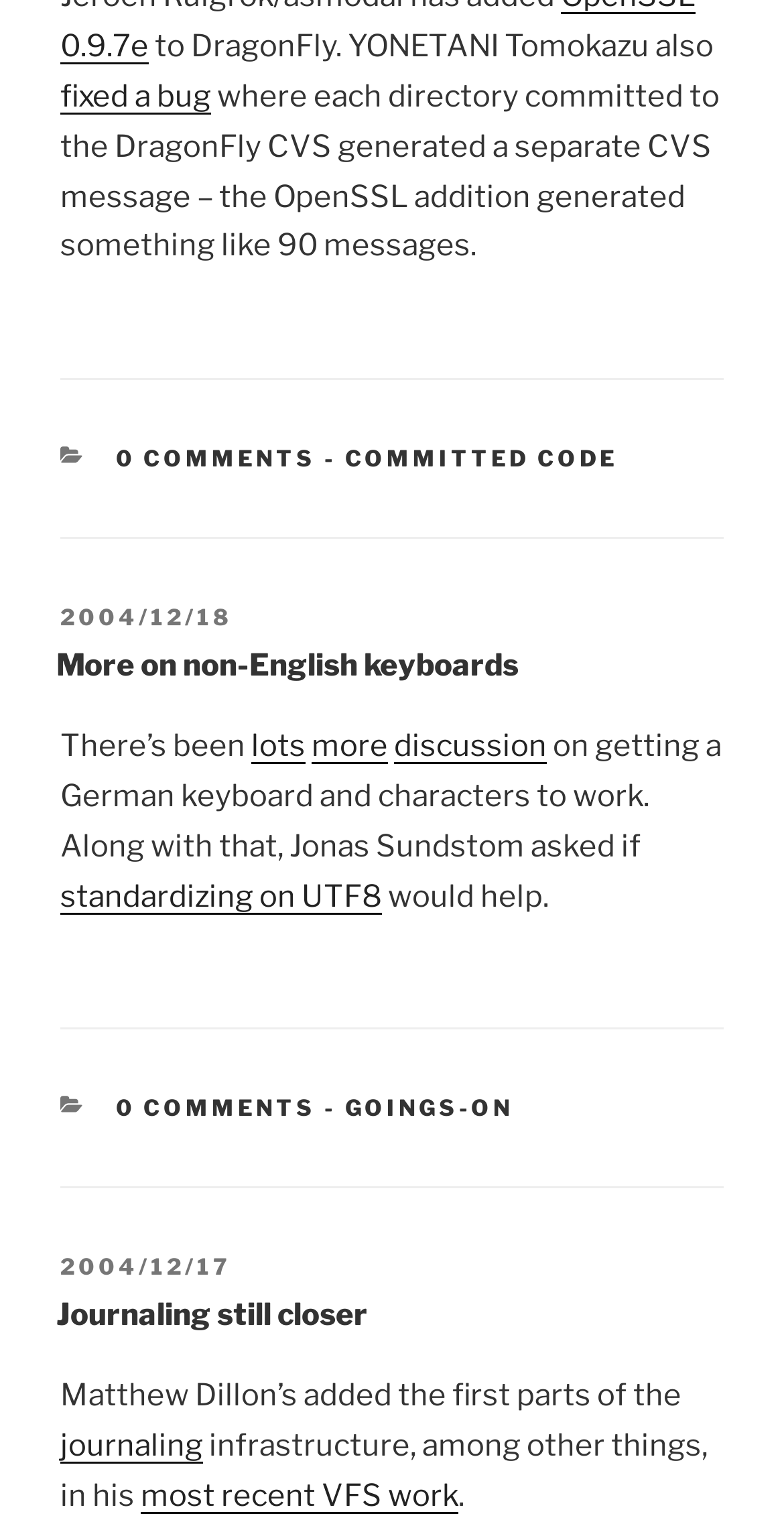Could you find the bounding box coordinates of the clickable area to complete this instruction: "check comments"?

[0.147, 0.291, 0.404, 0.309]